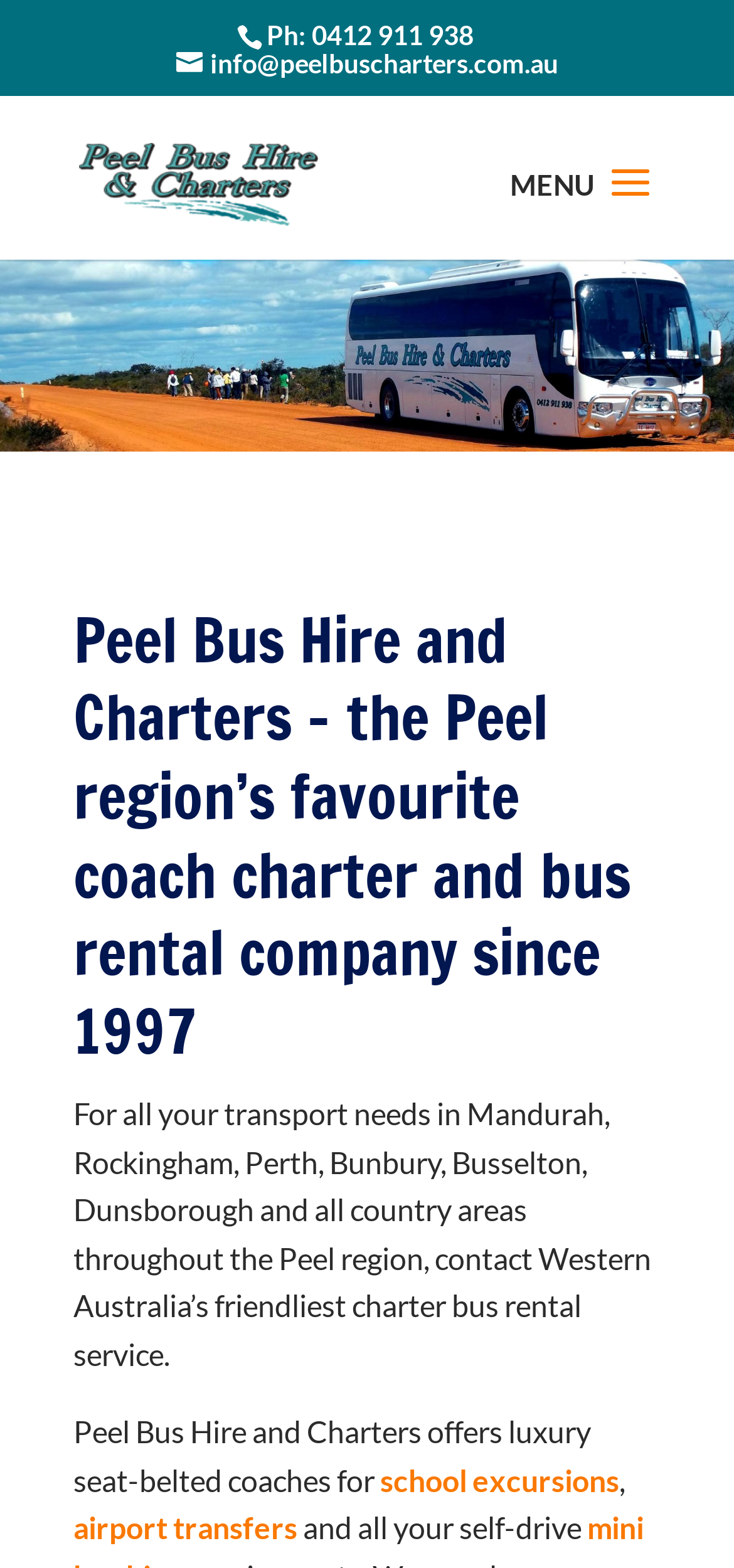What type of vehicles does Peel Bus Hire and Charters provide?
Based on the visual information, provide a detailed and comprehensive answer.

I found the type of vehicles provided by Peel Bus Hire and Charters by reading the static text element on the webpage. The text mentions 'luxury seat-belted coaches' as part of their fleet.